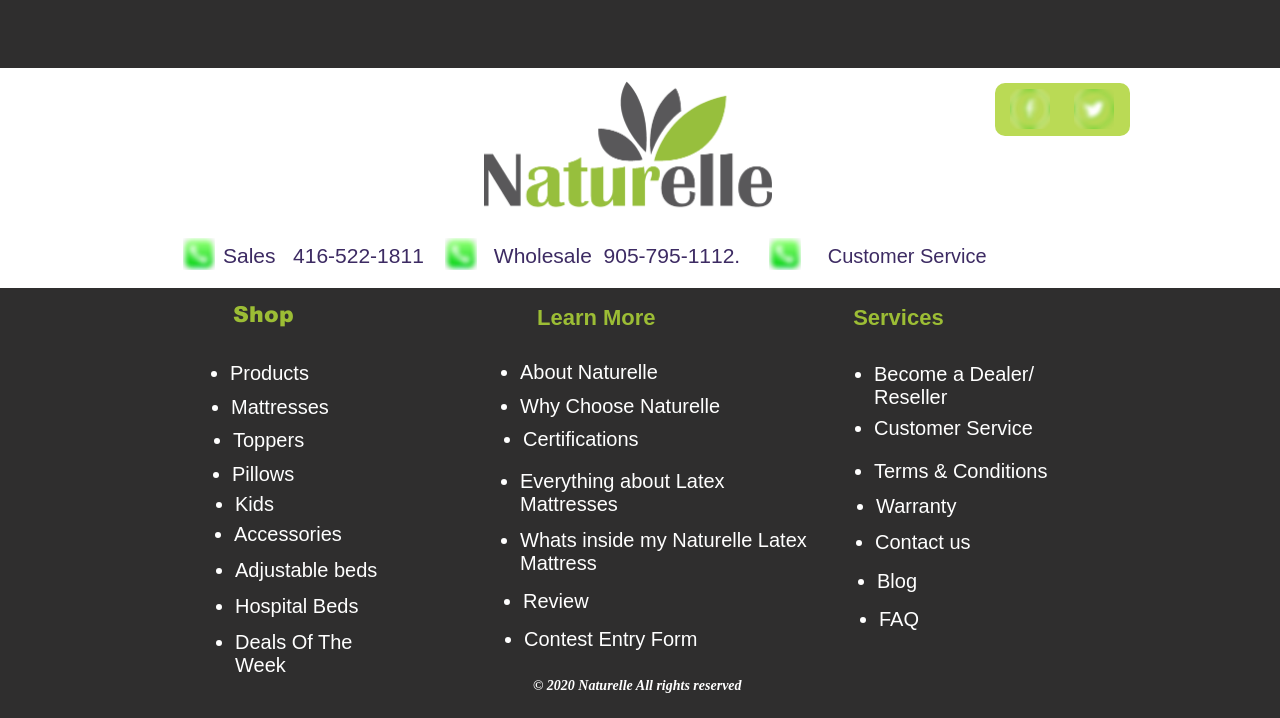Give a one-word or phrase response to the following question: What is the last item in the 'Learn More' section?

Contest Entry Form